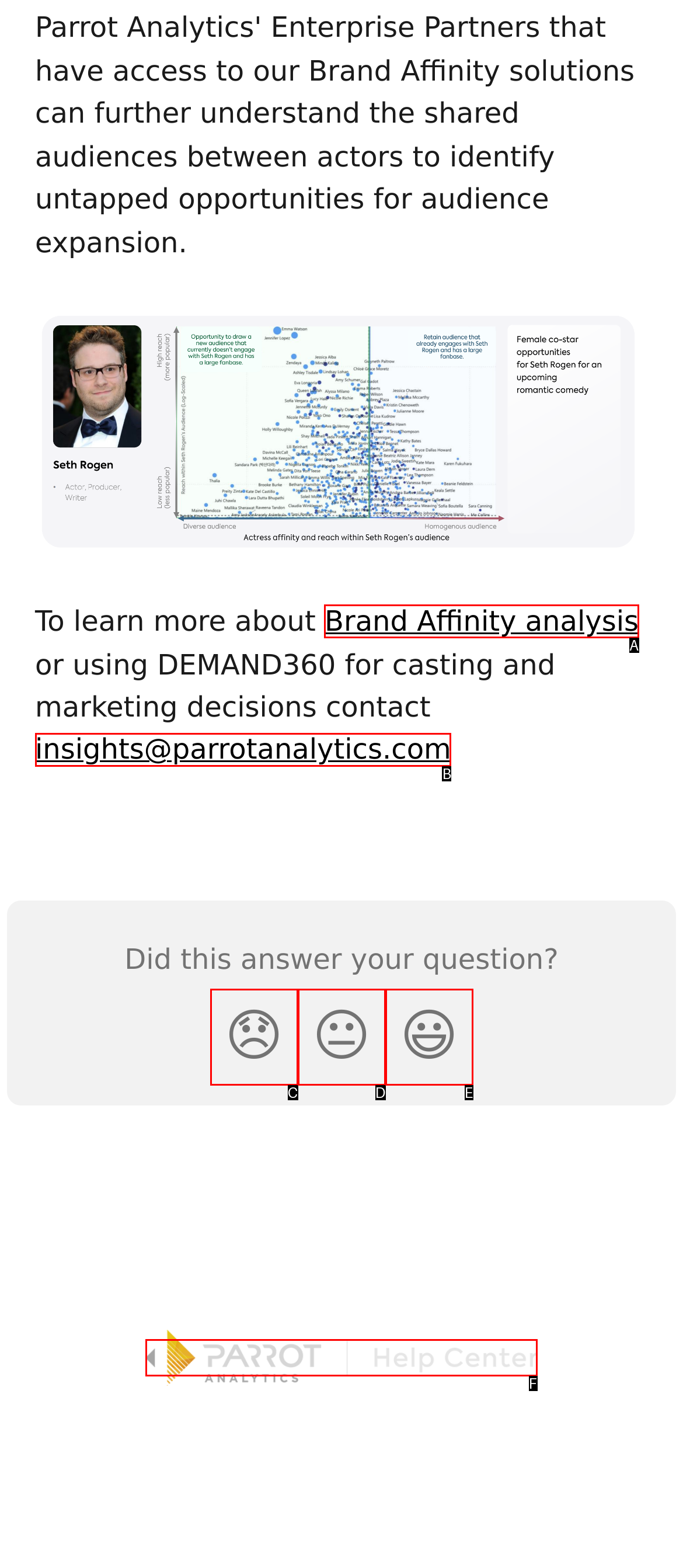Determine the HTML element that best aligns with the description: alt="Parrot Analytics Help Center"
Answer with the appropriate letter from the listed options.

F